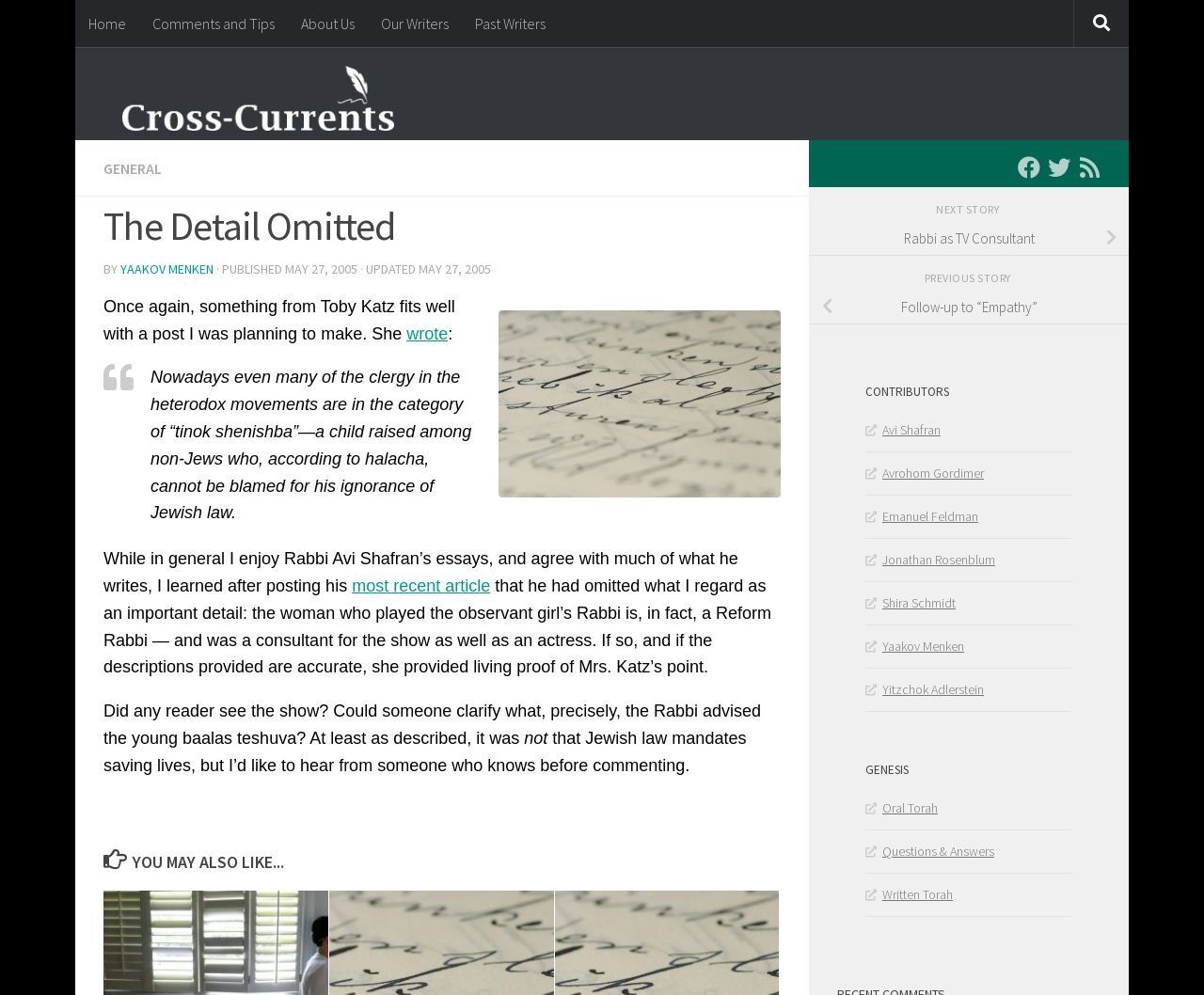Determine the main headline from the webpage and extract its text.

The Detail Omitted